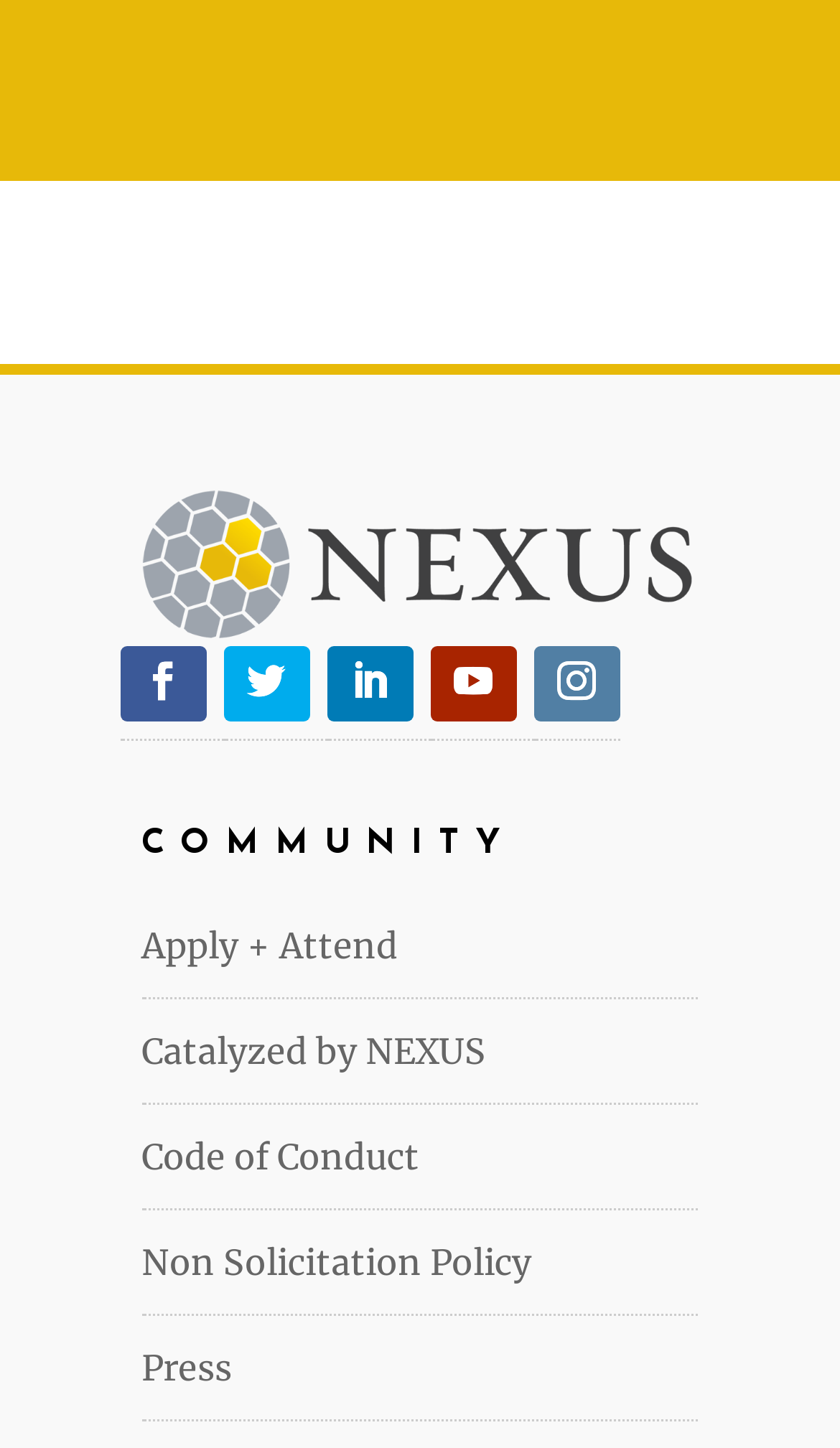What is the first link on the webpage?
Observe the image and answer the question with a one-word or short phrase response.

''